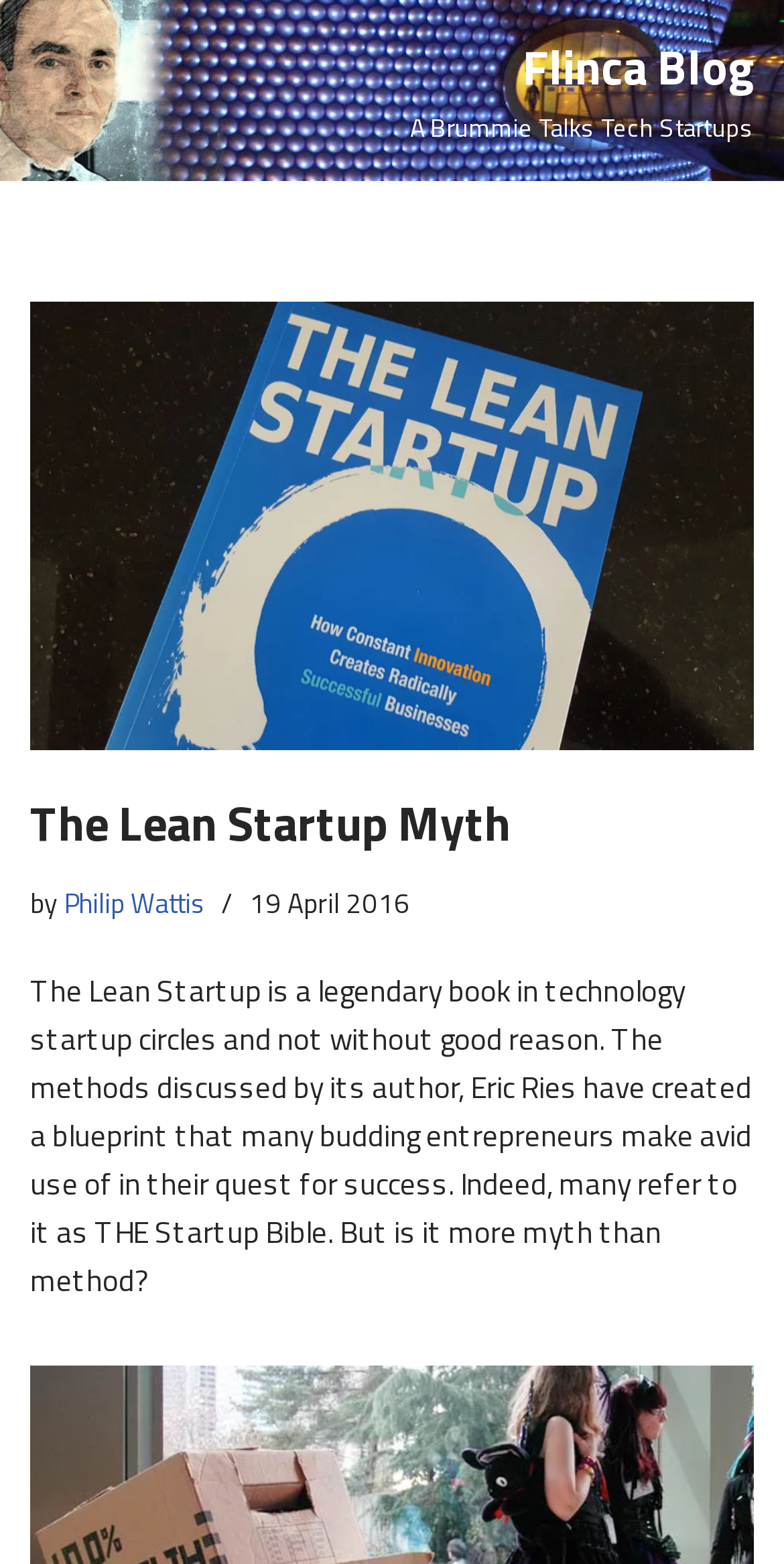Who wrote the article?
Please look at the screenshot and answer using one word or phrase.

Philip Wattis